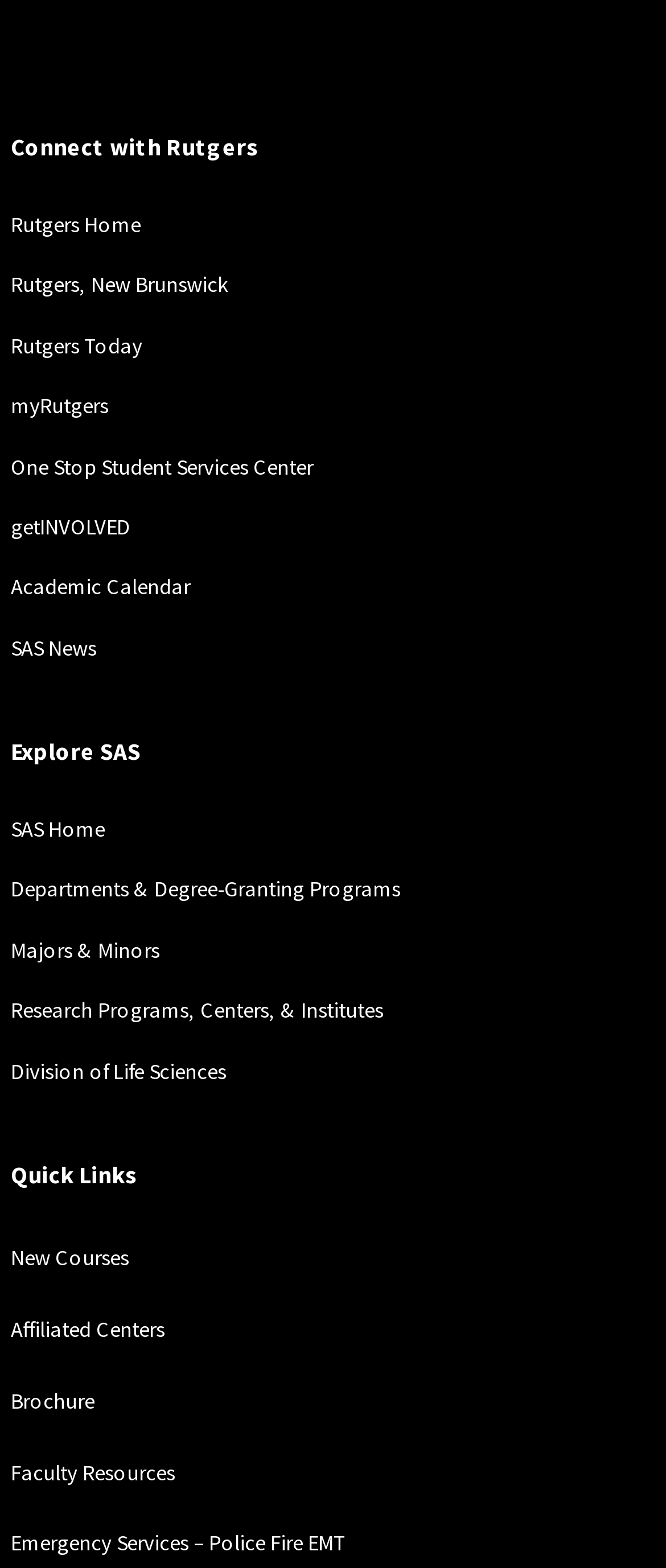Using the element description One Stop Student Services Center, predict the bounding box coordinates for the UI element. Provide the coordinates in (top-left x, top-left y, bottom-right x, bottom-right y) format with values ranging from 0 to 1.

[0.016, 0.288, 0.47, 0.305]